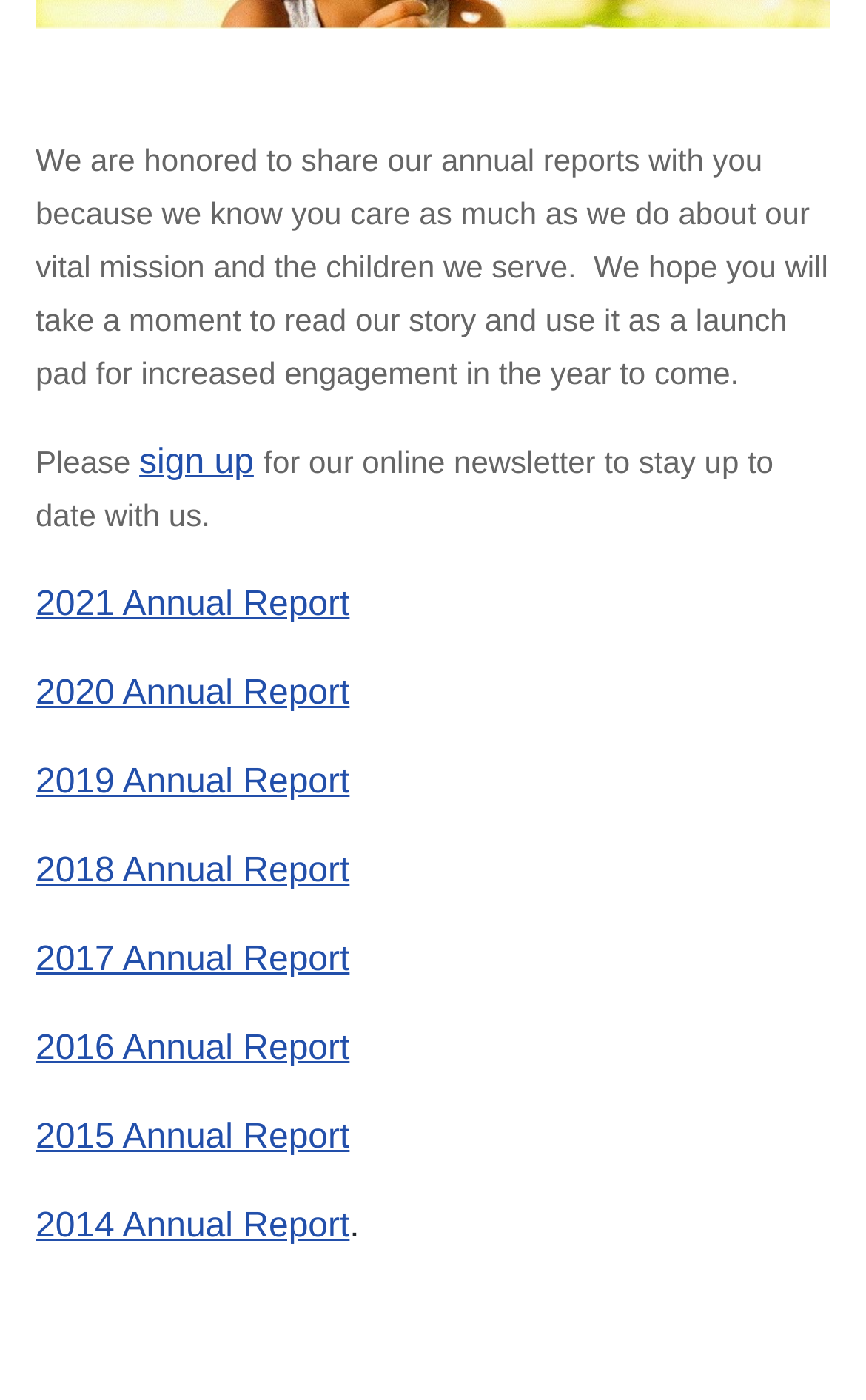Please find the bounding box coordinates of the element that must be clicked to perform the given instruction: "view 2019 Annual Report". The coordinates should be four float numbers from 0 to 1, i.e., [left, top, right, bottom].

[0.041, 0.546, 0.404, 0.573]